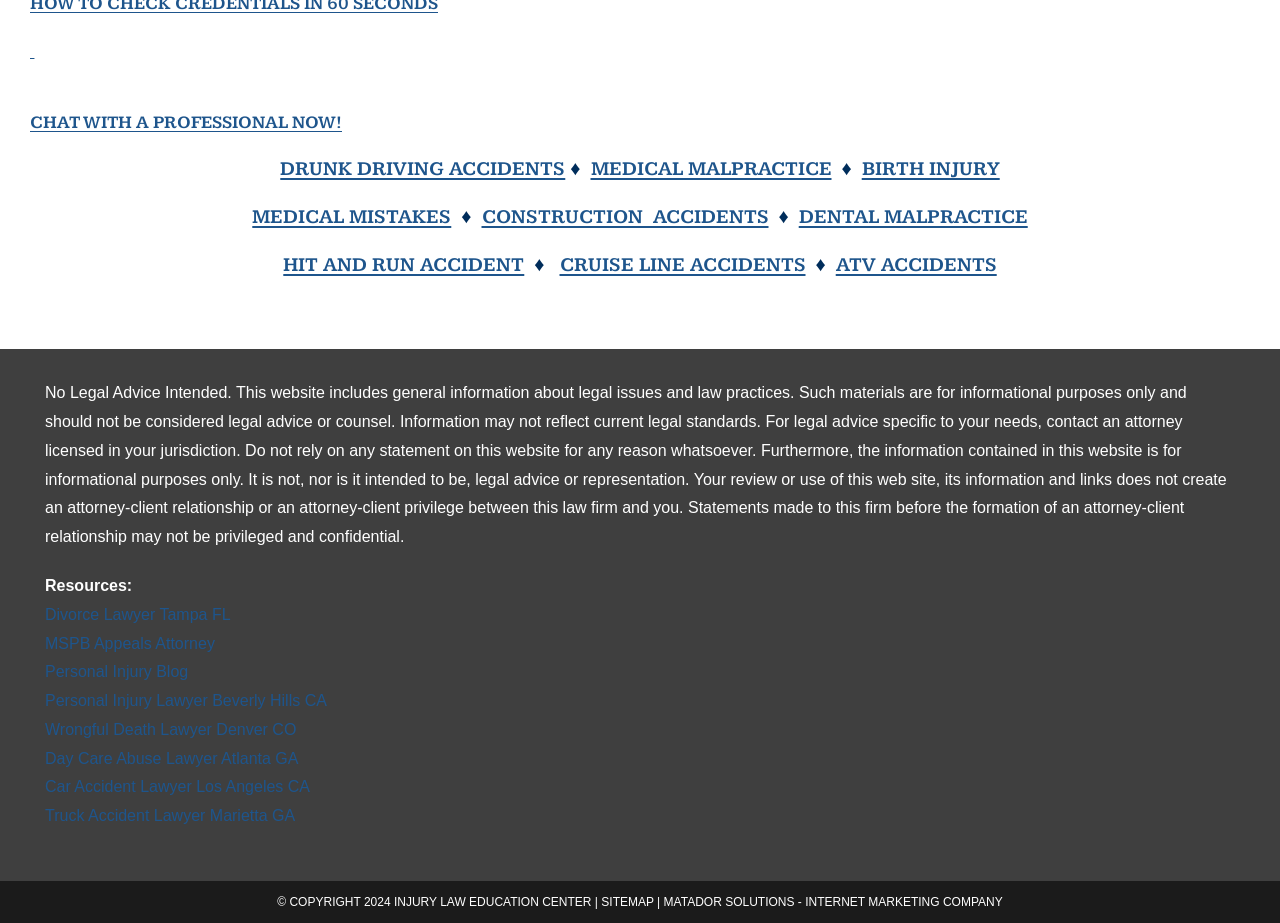What type of accidents are mentioned on this webpage?
Based on the screenshot, answer the question with a single word or phrase.

Drunk driving, medical malpractice, birth injury, etc.